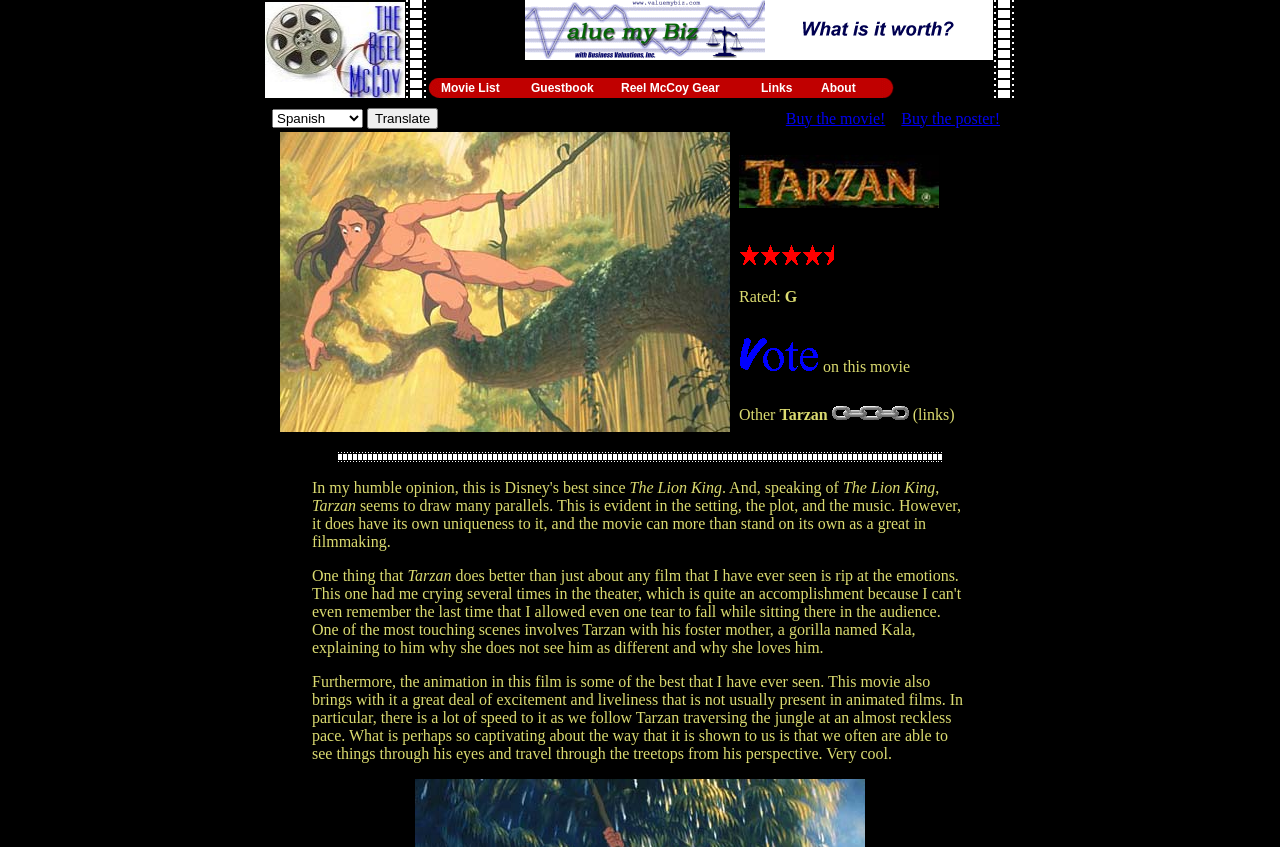What is the rating of the movie?
Answer the question with a detailed explanation, including all necessary information.

The rating of the movie can be found in the table with the image of stars, where 9 out of 10 stars are shown, indicating a high rating.